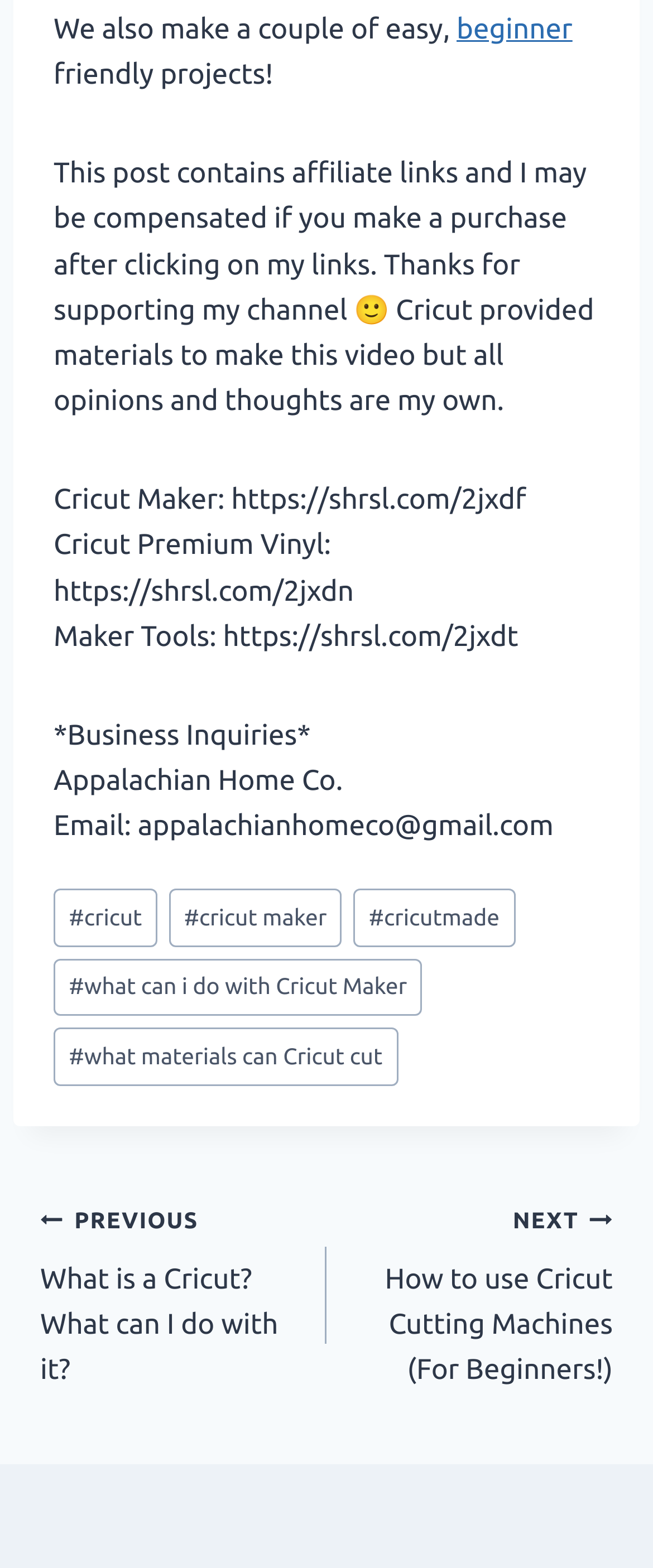How many post tags are listed?
Please elaborate on the answer to the question with detailed information.

There are five post tags listed in the footer section of the webpage, which are '#cricut', '#cricut maker', '#cricutmade', '#what can i do with Cricut Maker', and '#what materials can Cricut cut'.